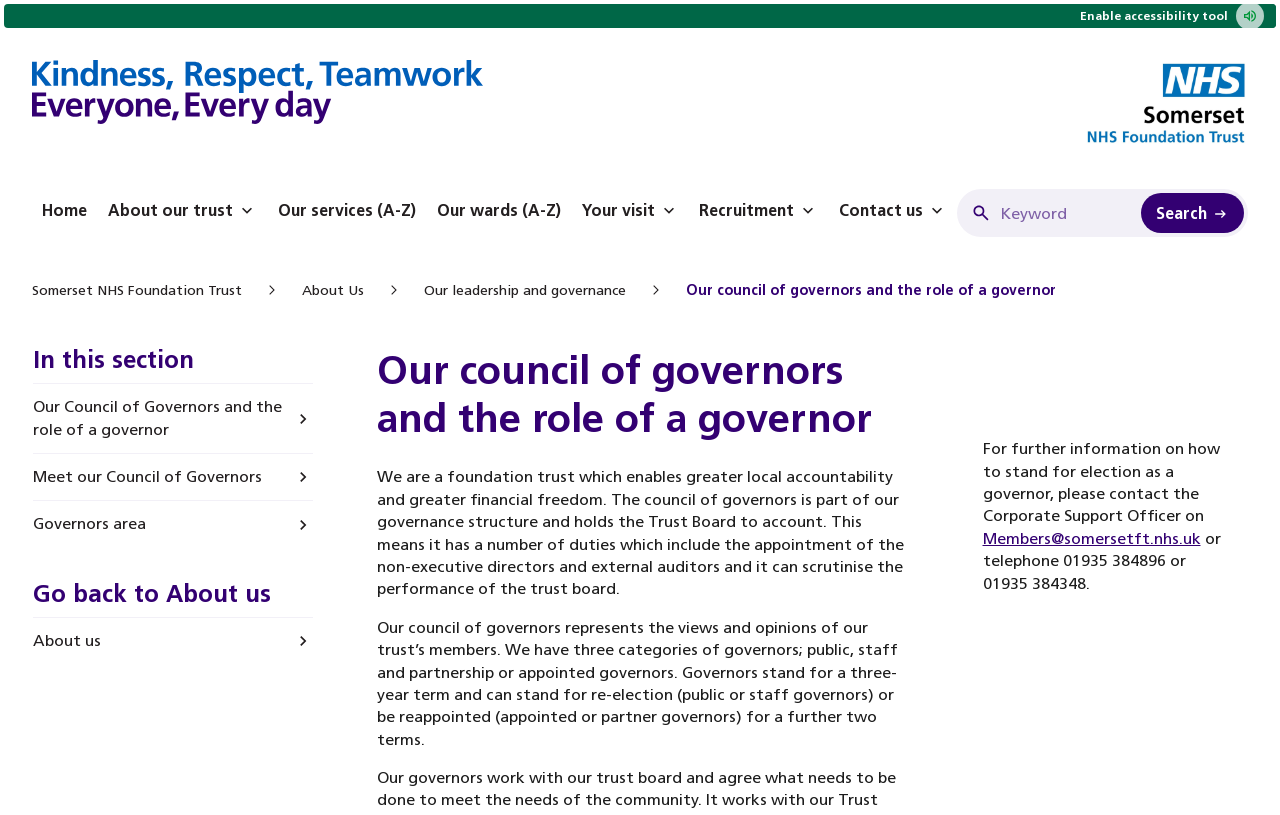Could you find the bounding box coordinates of the clickable area to complete this instruction: "Search for a keyword"?

[0.891, 0.237, 0.972, 0.286]